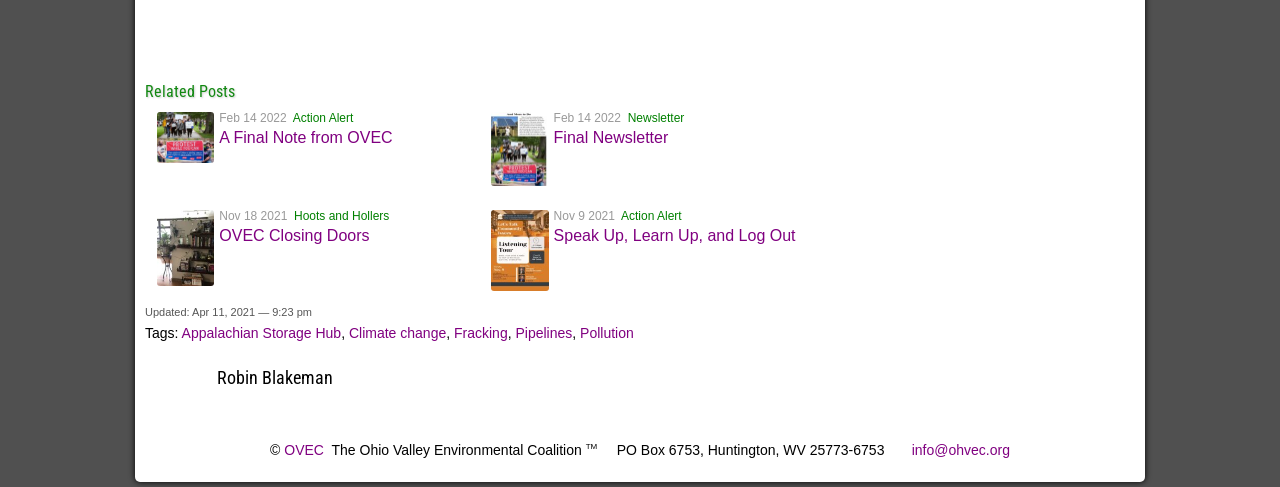Given the element description Appalachian Storage Hub, predict the bounding box coordinates for the UI element in the webpage screenshot. The format should be (top-left x, top-left y, bottom-right x, bottom-right y), and the values should be between 0 and 1.

[0.142, 0.667, 0.267, 0.7]